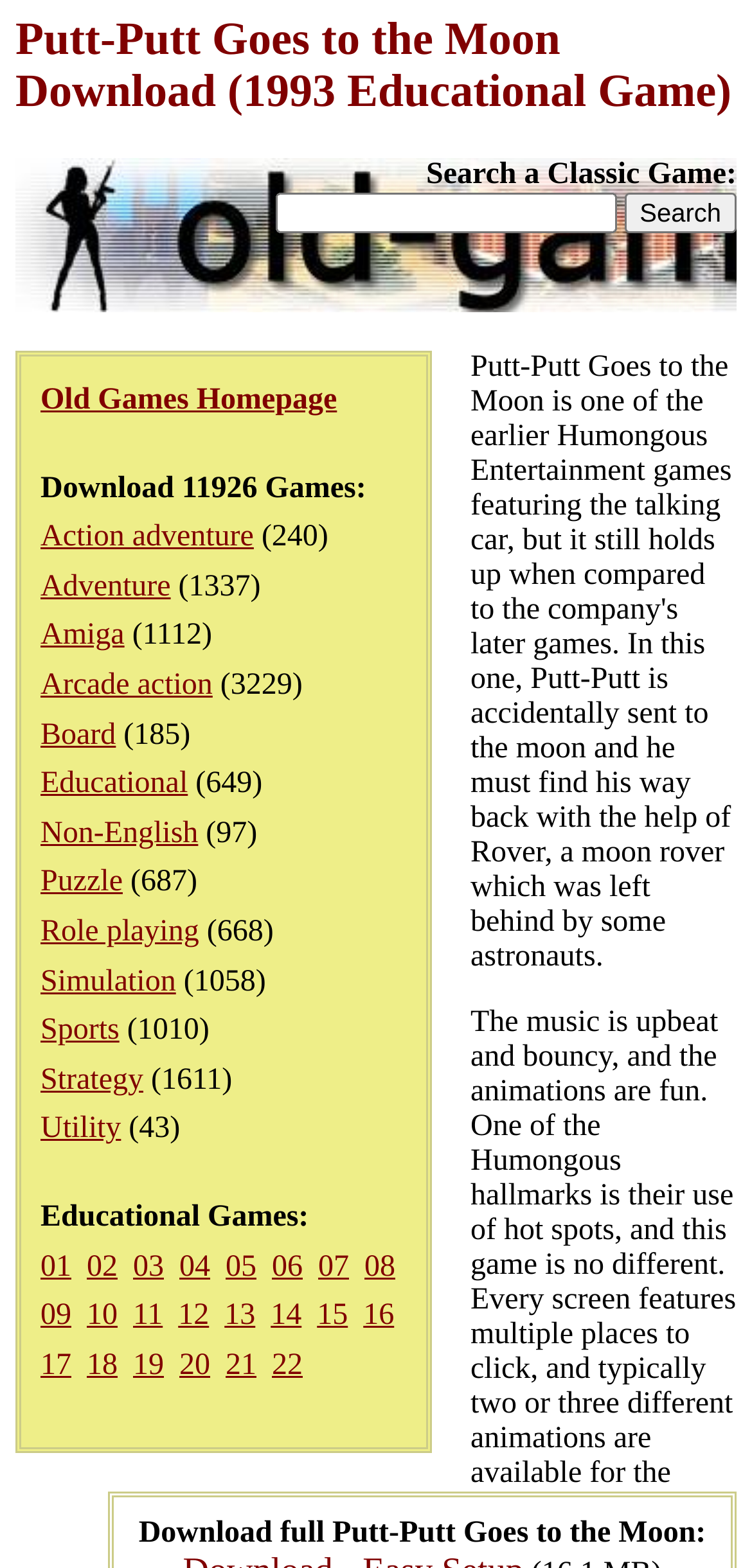Identify and generate the primary title of the webpage.

Putt-Putt Goes to the Moon Download (1993 Educational Game)